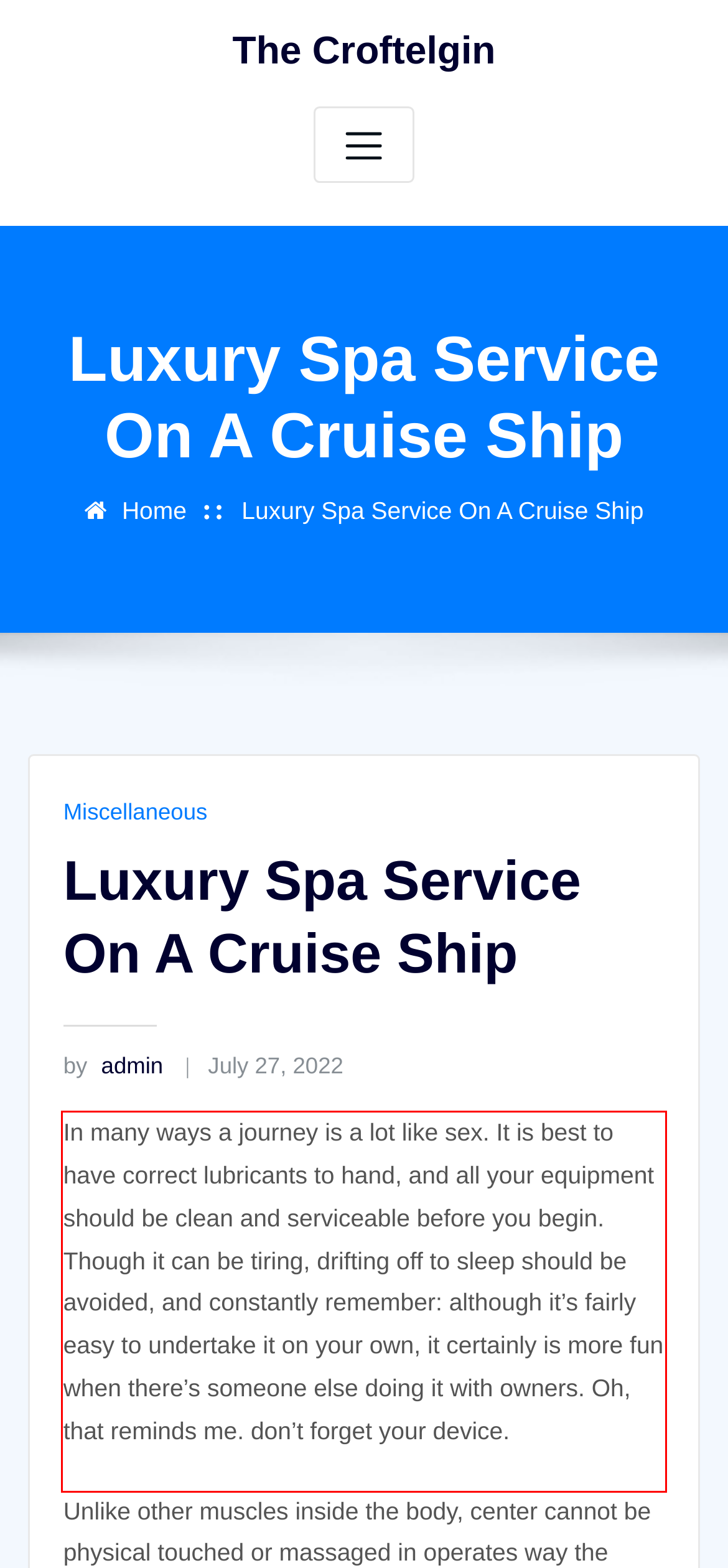You have a screenshot of a webpage where a UI element is enclosed in a red rectangle. Perform OCR to capture the text inside this red rectangle.

In many ways a journey is a lot like sex. It is best to have correct lubricants to hand, and all your equipment should be clean and serviceable before you begin. Though it can be tiring, drifting off to sleep should be avoided, and constantly remember: although it’s fairly easy to undertake it on your own, it certainly is more fun when there’s someone else doing it with owners. Oh, that reminds me. don’t forget your device.